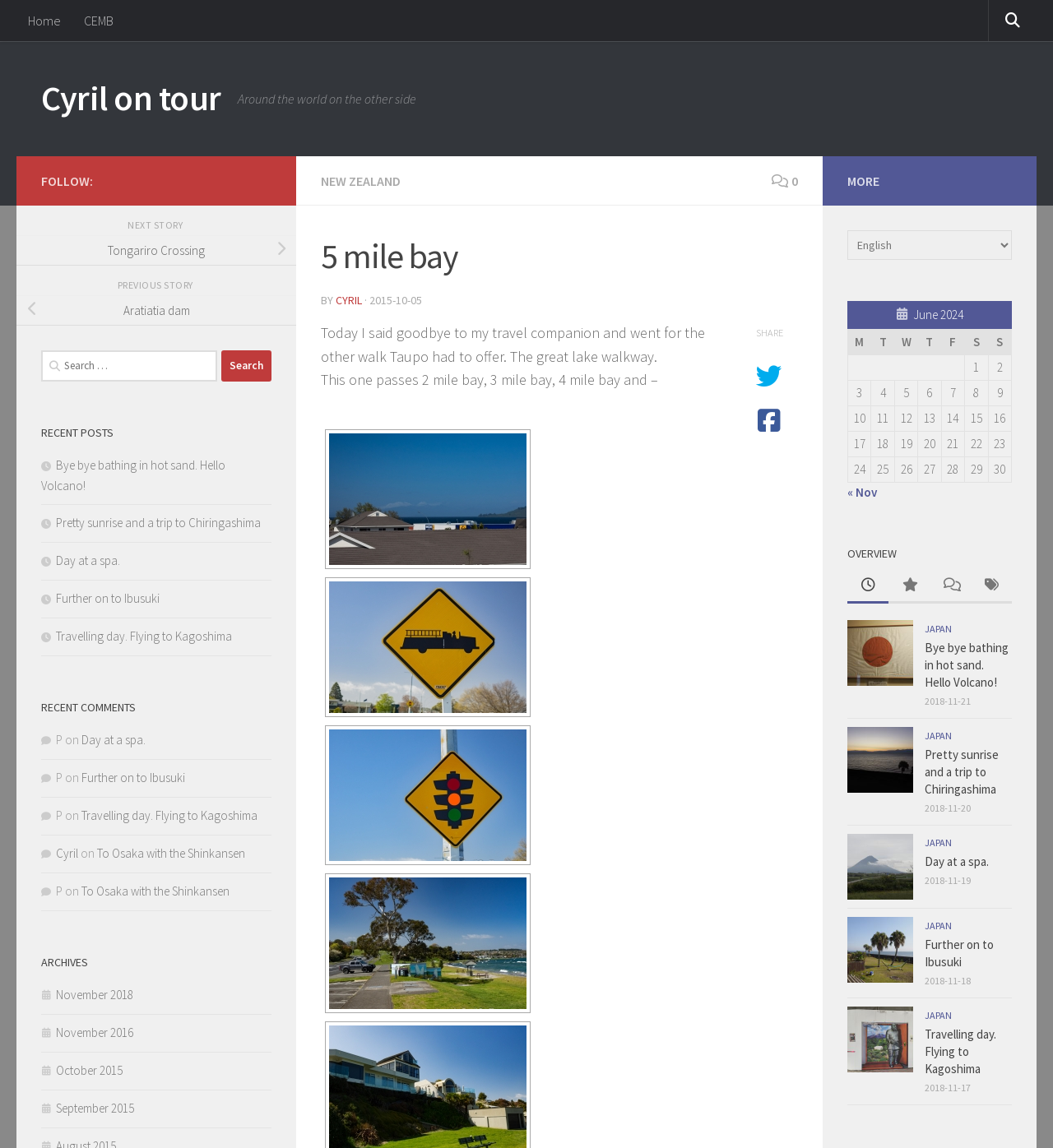What is the name of the author of the post? Refer to the image and provide a one-word or short phrase answer.

Cyril